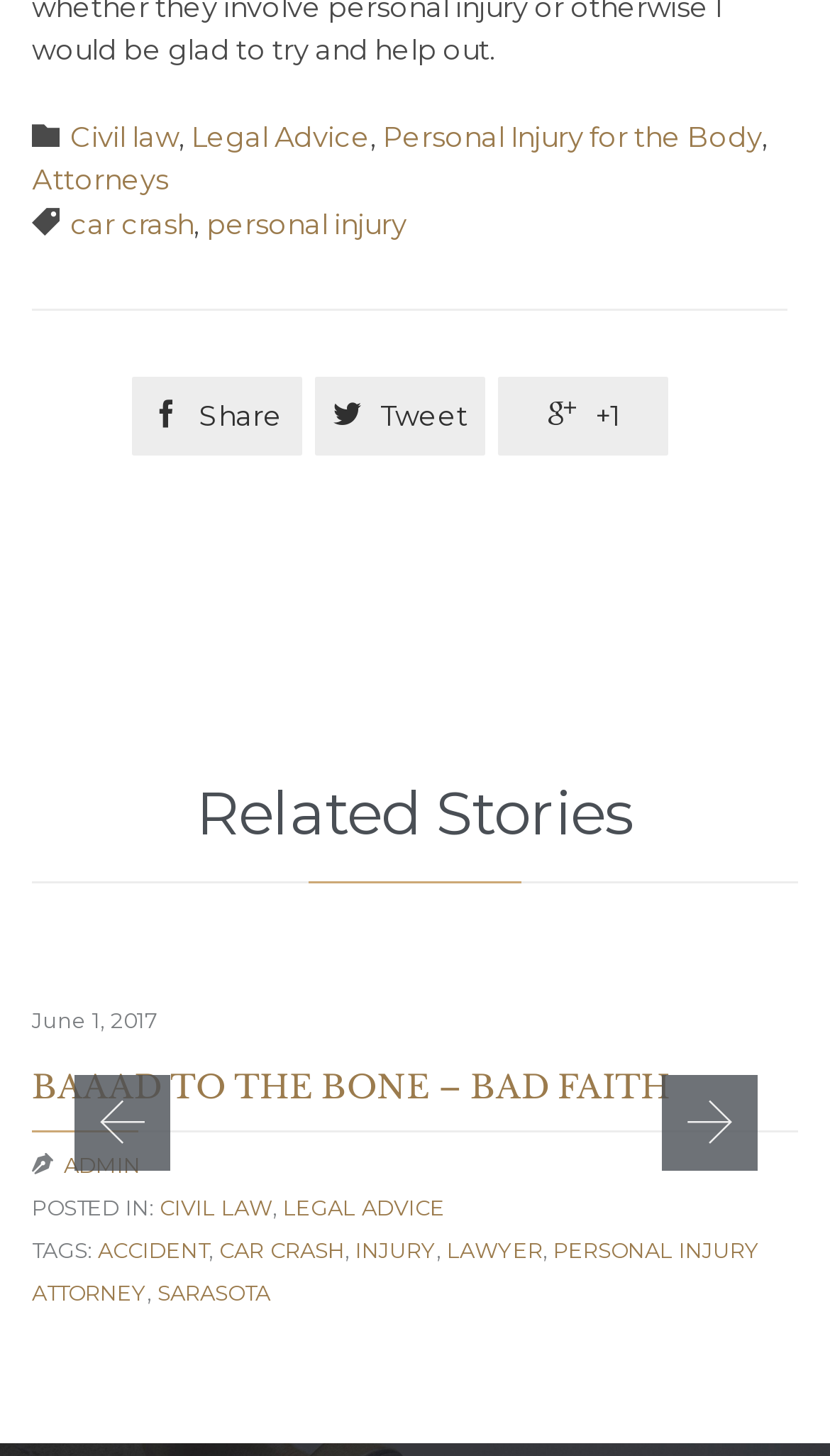Using the element description: "Physical Sciences Informatics (PSI)", determine the bounding box coordinates. The coordinates should be in the format [left, top, right, bottom], with values between 0 and 1.

None